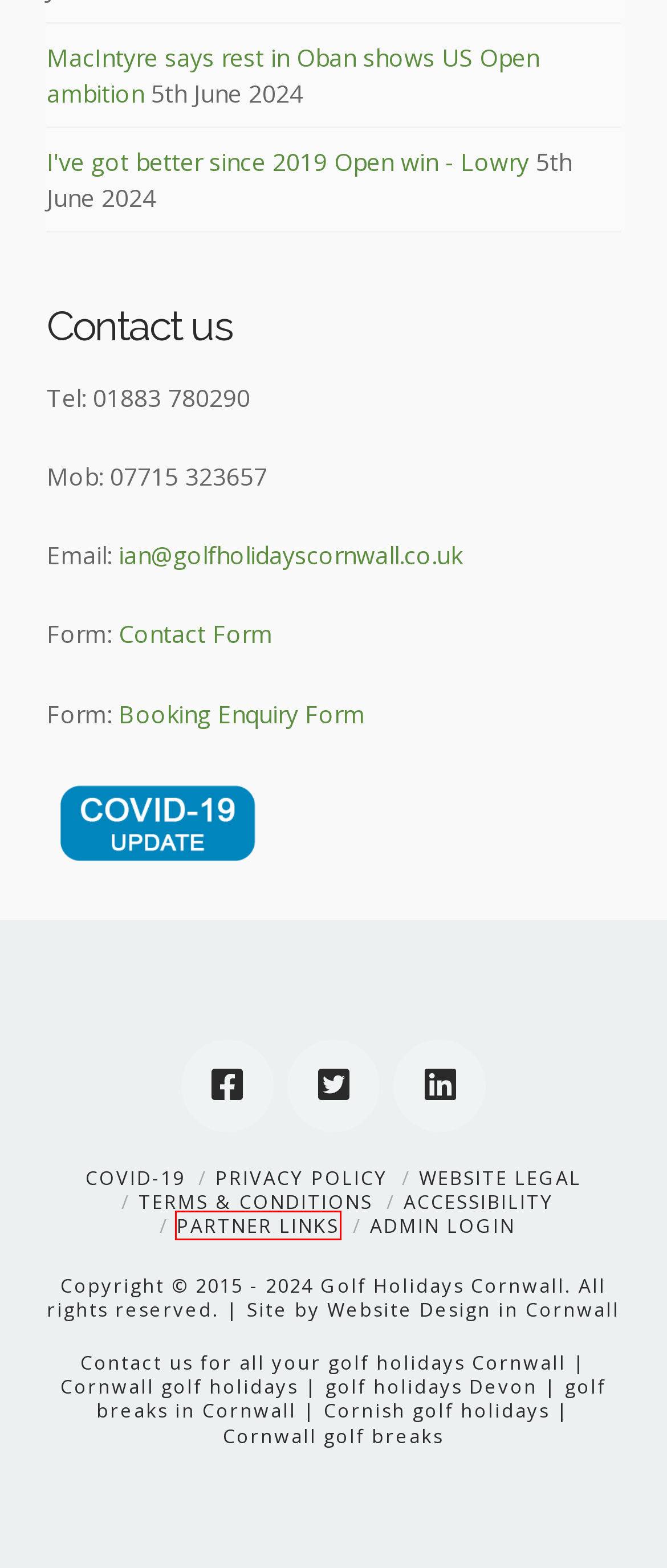You are given a screenshot of a webpage with a red bounding box around an element. Choose the most fitting webpage description for the page that appears after clicking the element within the red bounding box. Here are the candidates:
A. Contact Us - Golf Holidays Cornwall - Devon Golf Holidays
B. Web Design Cornwall
C. Partner Links - Golf Holidays Cornwall
D. Enquiry Form - Golf Holidays in Cornwall and Devon
E. Login - Golf Holidays Cornwall
F. Covid-19 statement
G. Accessibility - Golf Holidays Cornwall
H. Terms & Conditions - Golf Holidays Cornwall

C